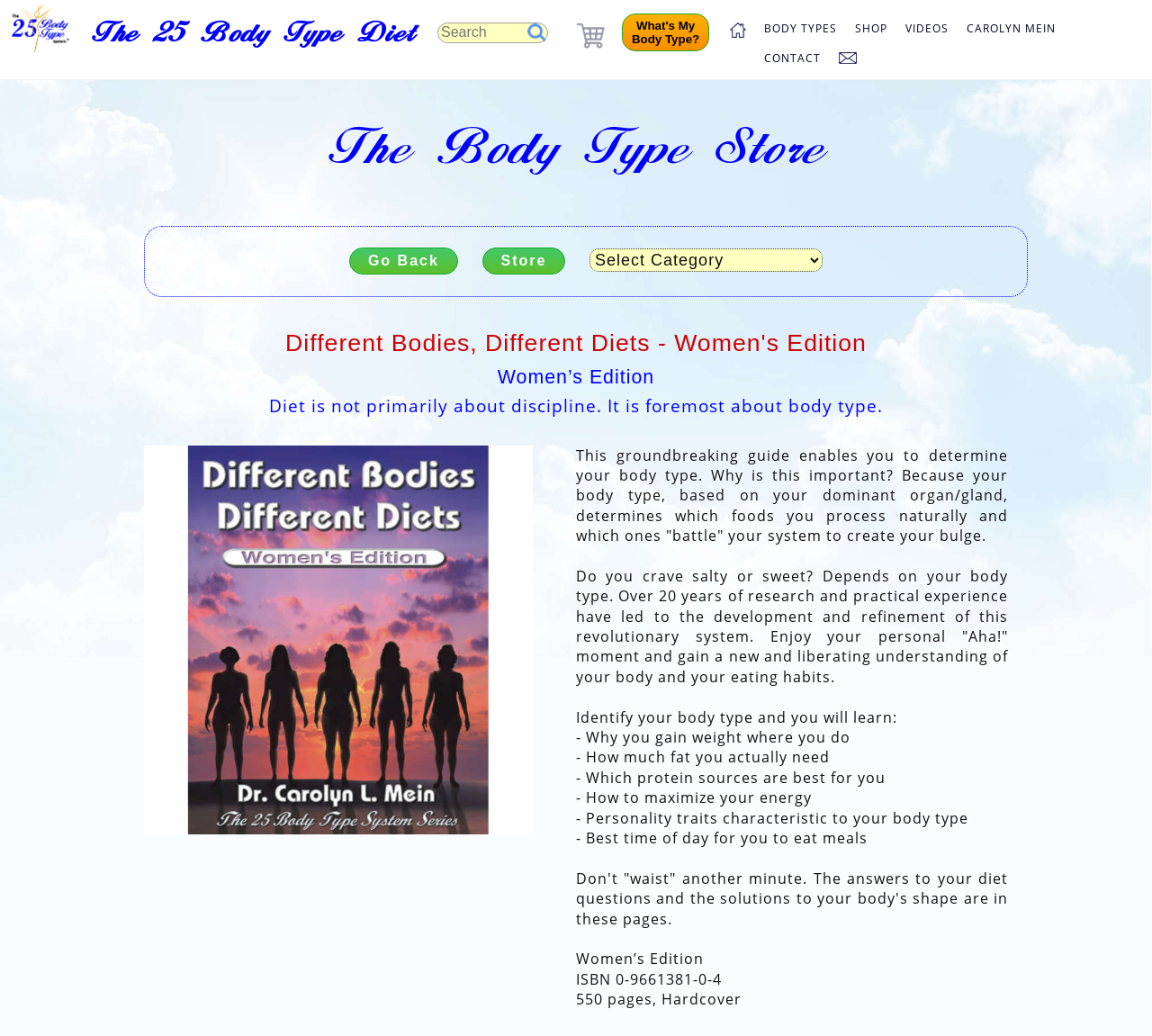Show the bounding box coordinates of the element that should be clicked to complete the task: "Visit the SHOP".

[0.734, 0.013, 0.778, 0.042]